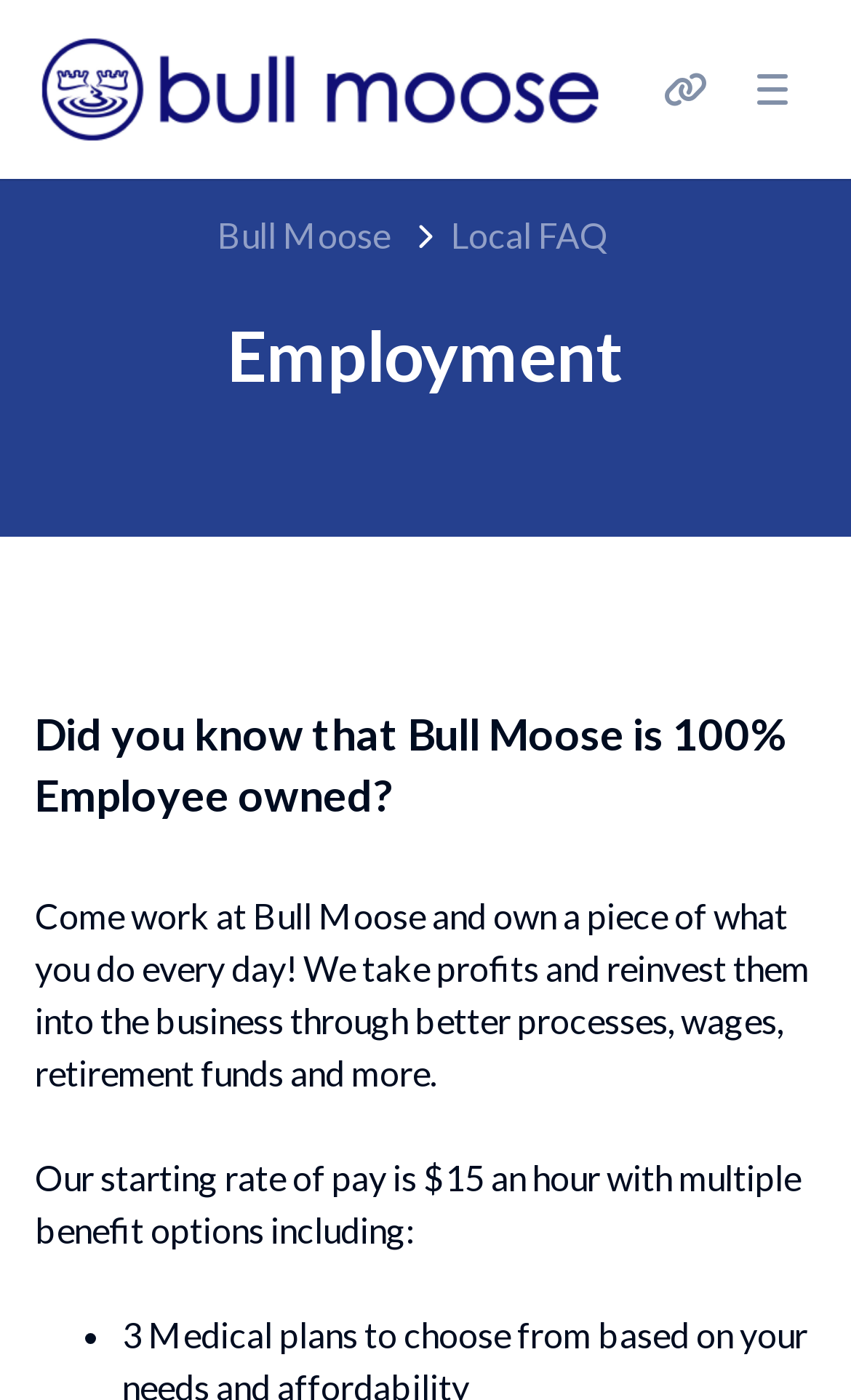What is the starting rate of pay at Bull Moose?
Look at the screenshot and respond with one word or a short phrase.

$15 an hour